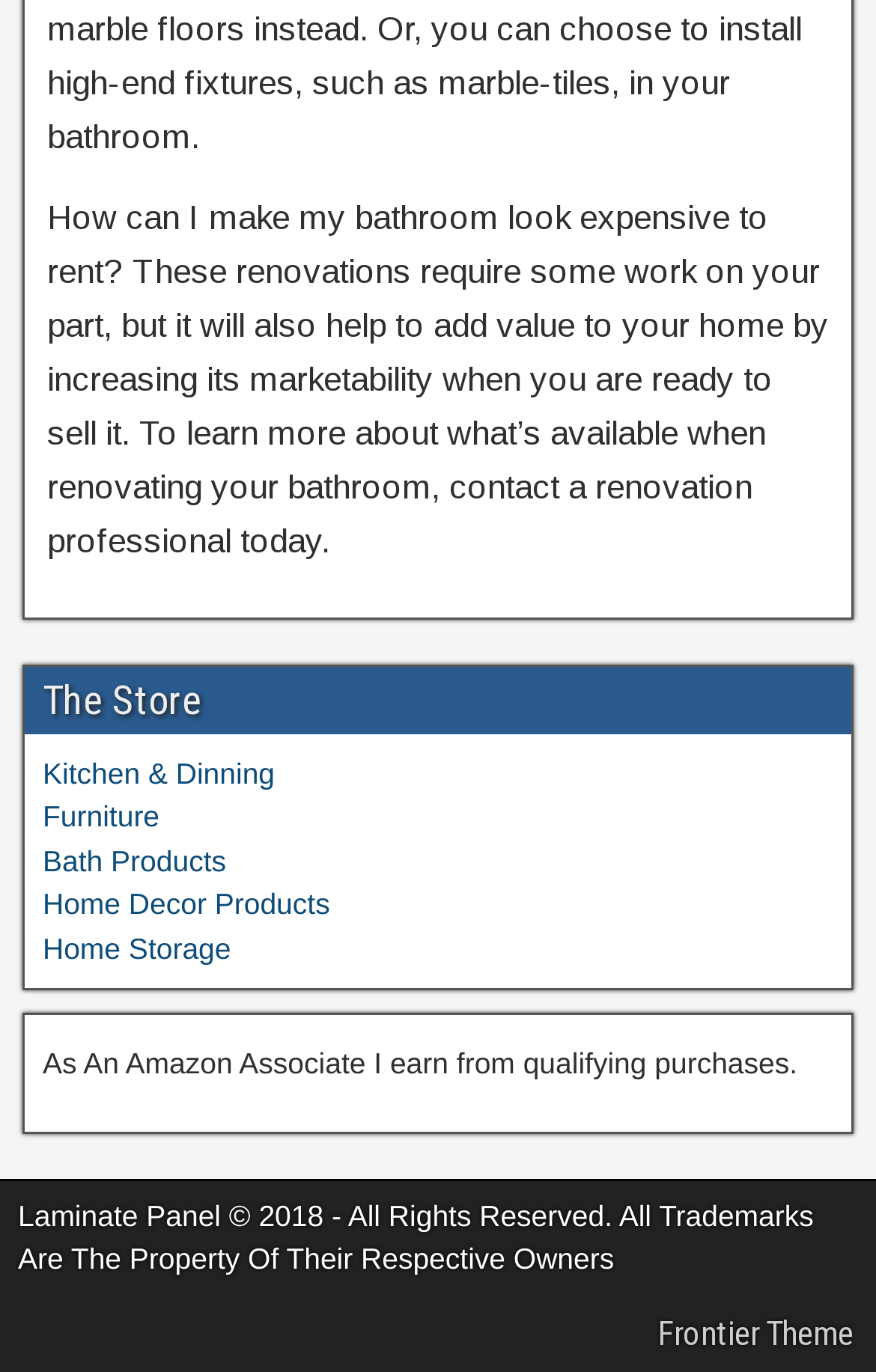Answer the following in one word or a short phrase: 
What categories of products are available on this website?

Kitchen, Furniture, Bath, Home Decor, Home Storage